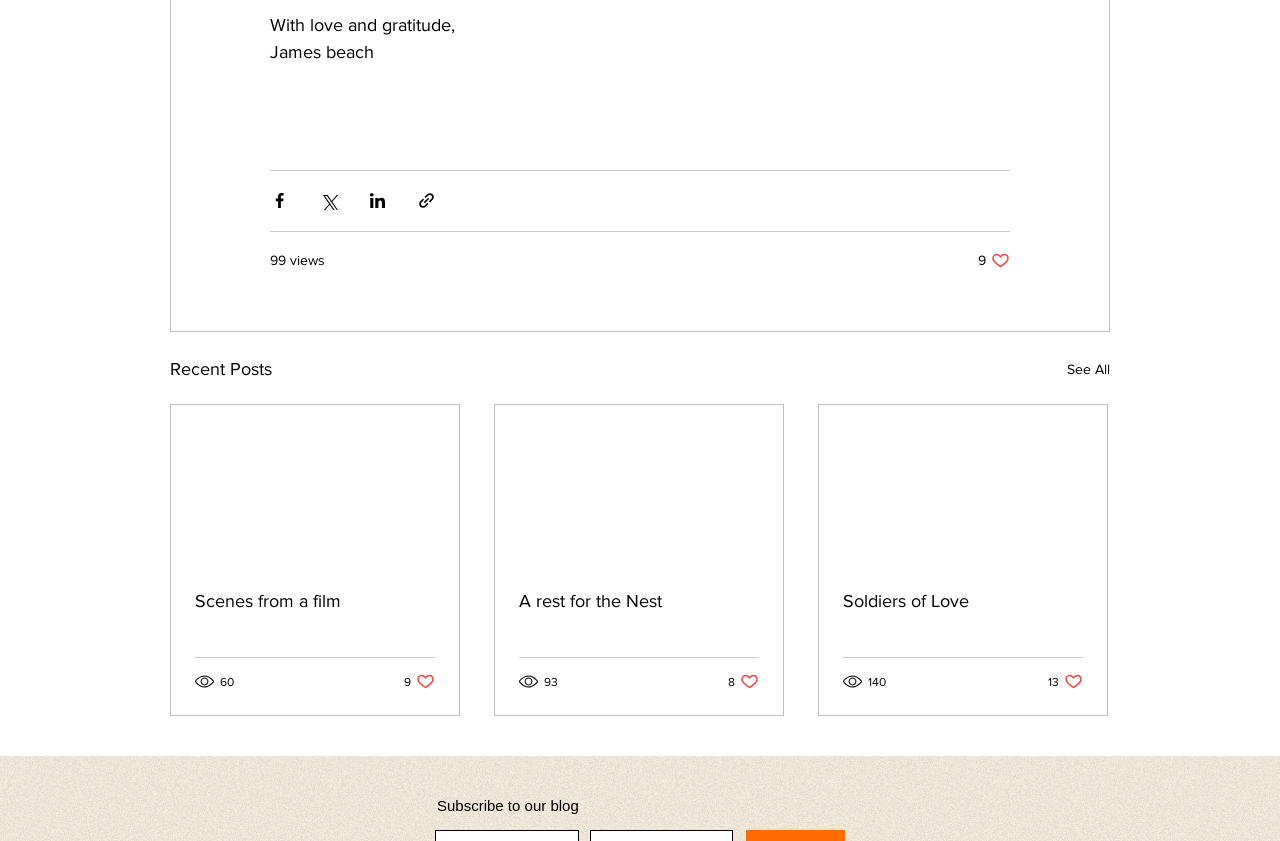Please specify the bounding box coordinates of the clickable region to carry out the following instruction: "Subscribe to our blog". The coordinates should be four float numbers between 0 and 1, in the format [left, top, right, bottom].

[0.341, 0.948, 0.452, 0.968]